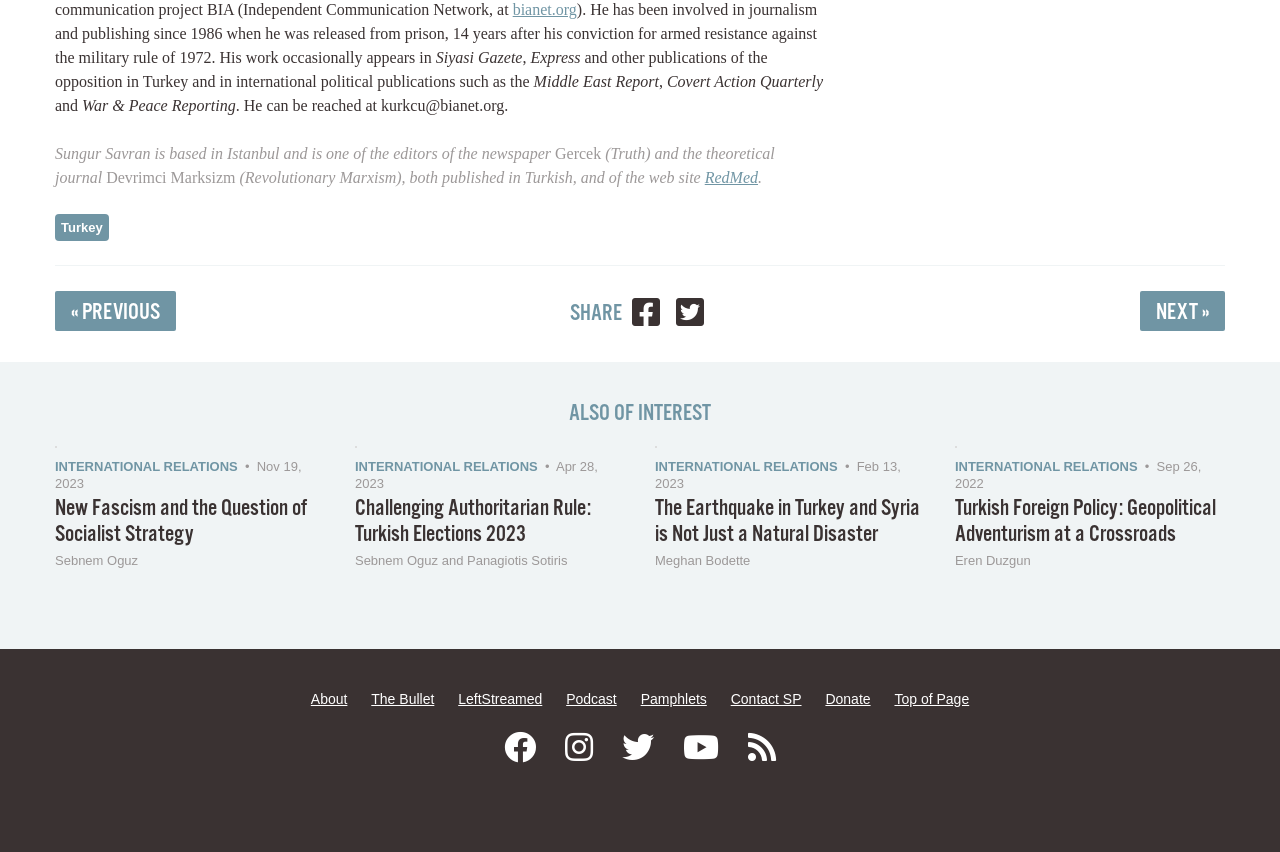Please identify the bounding box coordinates of the clickable region that I should interact with to perform the following instruction: "Follow on Twitter". The coordinates should be expressed as four float numbers between 0 and 1, i.e., [left, top, right, bottom].

[0.486, 0.856, 0.511, 0.898]